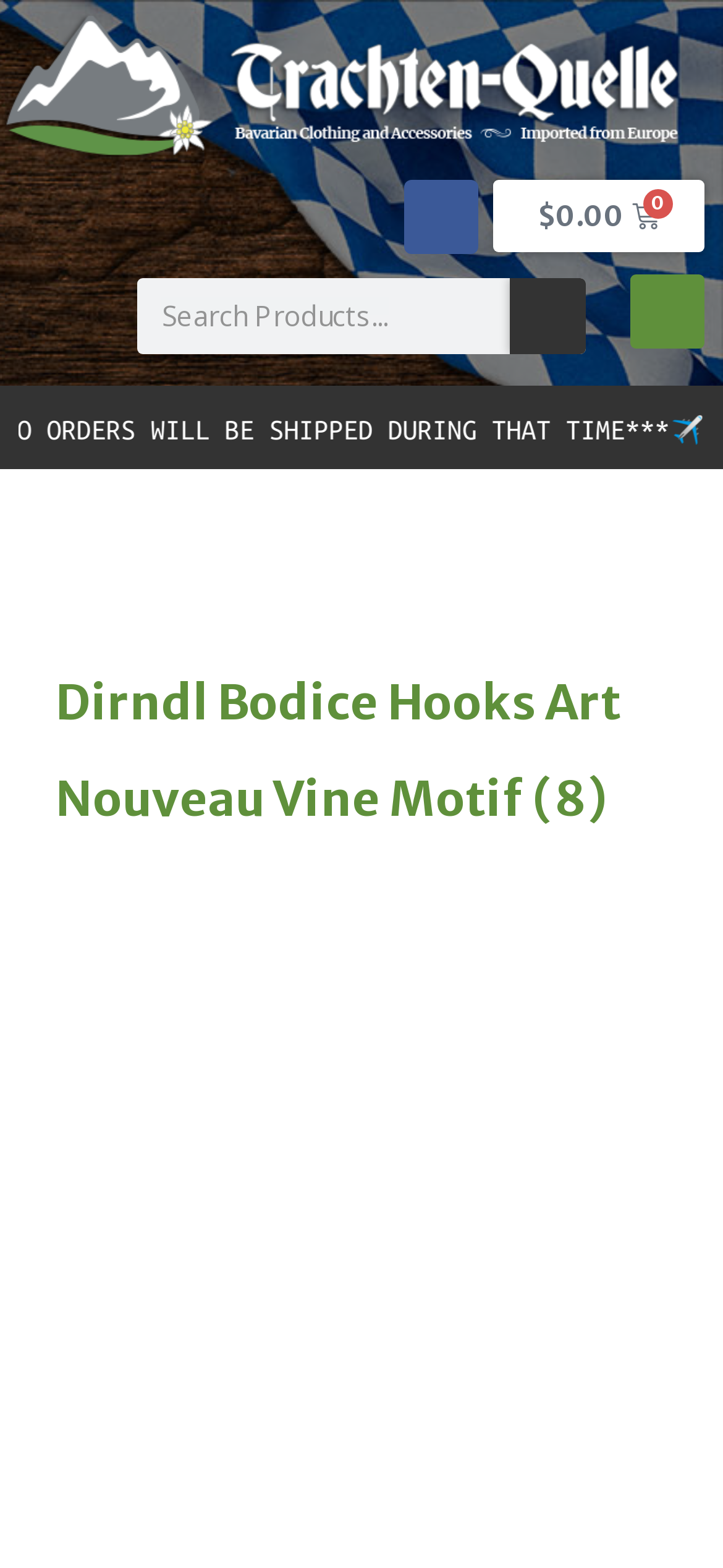What is the theme of the item?
Look at the image and provide a detailed response to the question.

I determined the theme of the item by reading the heading 'Dirndl Bodice Hooks Art Nouveau Vine Motif (8)' which describes the item, indicating that it has an Art Nouveau Vine Motif theme.